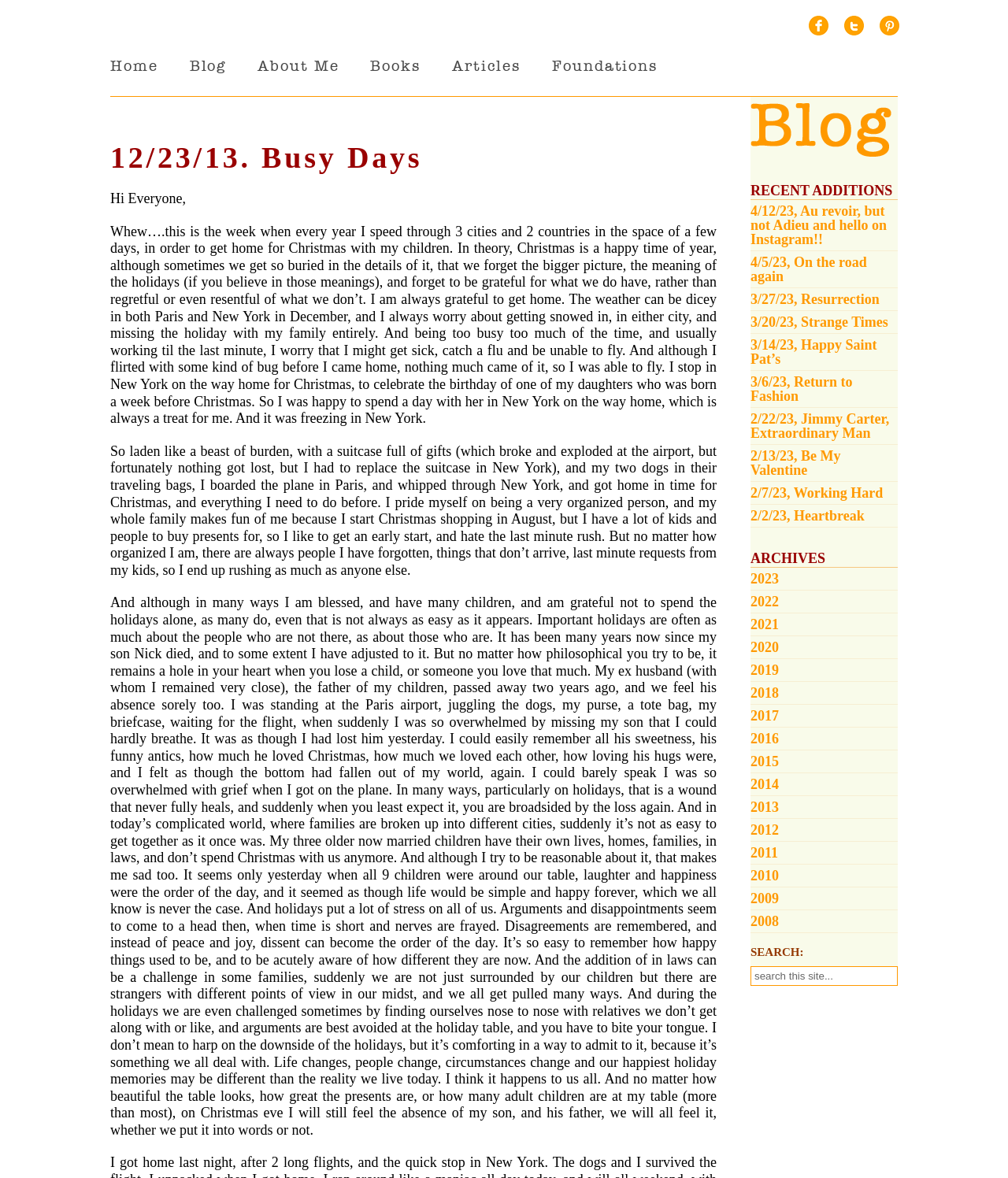What is the author's name?
Refer to the image and give a detailed answer to the question.

The author's name can be inferred from the website's domain name 'daniellesteel.net' and the context of the webpage, which appears to be a personal blog or website of the author.